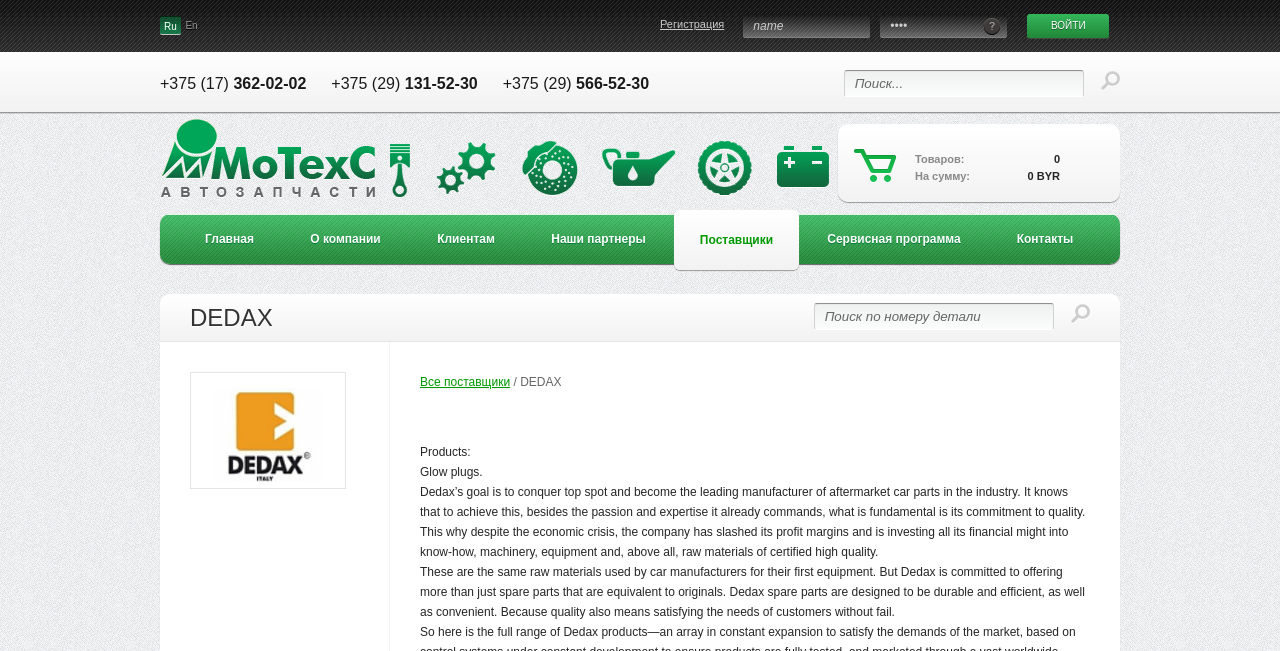Please determine the bounding box coordinates of the element's region to click for the following instruction: "Switch to Russian language".

[0.125, 0.025, 0.141, 0.054]